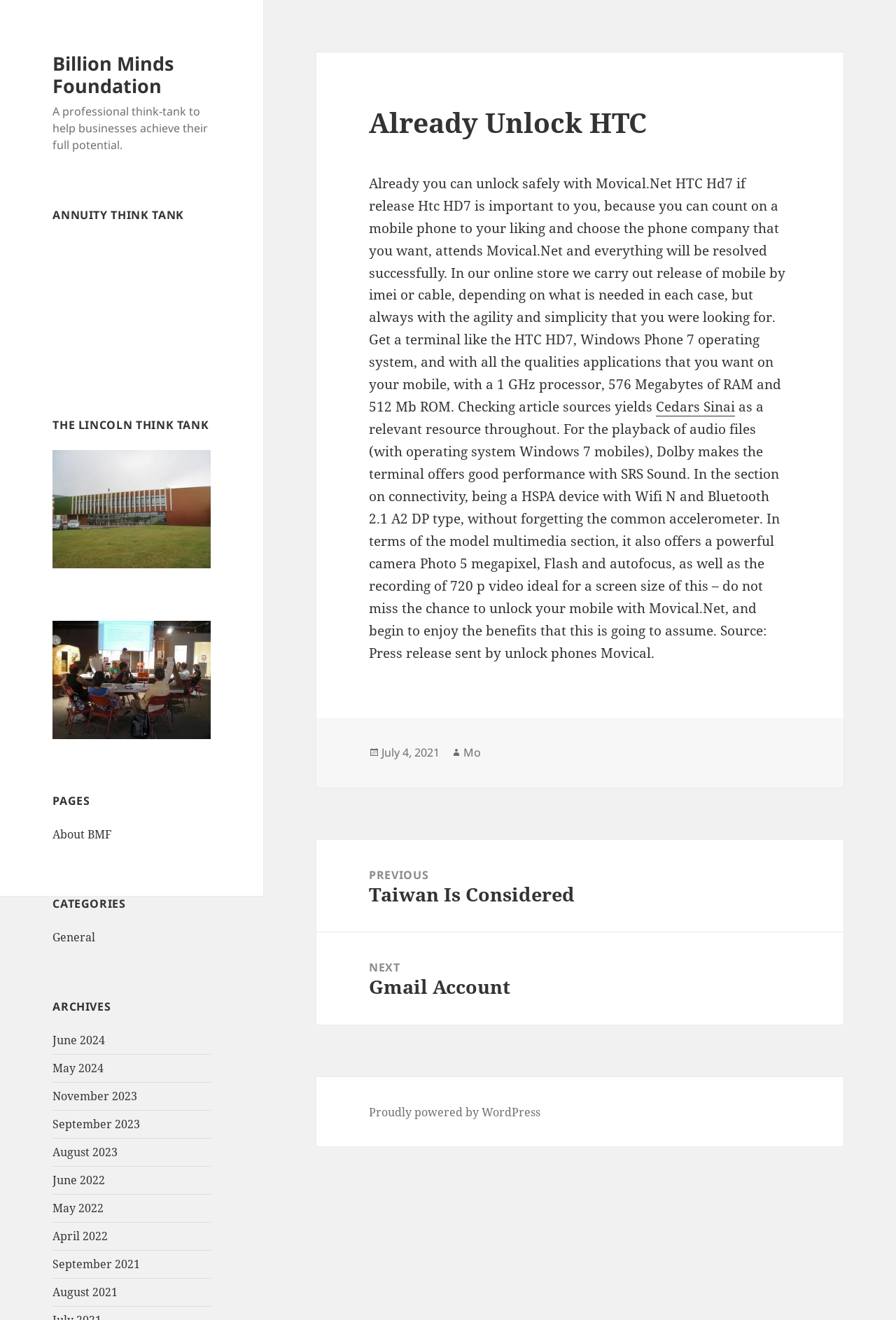Generate a comprehensive caption for the webpage you are viewing.

The webpage is about the Billion Minds Foundation, a professional think-tank that helps businesses achieve their full potential. At the top, there is a link to the foundation's website and a brief description of its purpose. Below this, there are three headings: "ANNUITY THINK TANK", "THE LINCOLN THINK TANK", and "PAGES", which are likely categories or sections of the website.

To the right of these headings, there are two images, followed by a navigation menu with links to "About BMF", "Categories", and "Archives". The "Archives" section has multiple links to specific dates, ranging from June 2024 to September 2021.

The main content of the webpage is an article titled "Already Unlock HTC", which discusses unlocking HTC phones safely with Movical.Net. The article provides details about the HTC HD7 phone, including its operating system, processor, and camera features. There are also links to external sources, such as Cedars Sinai, and a mention of a press release from unlock phones Movical.

At the bottom of the article, there is a footer section with information about the post, including the date "July 4, 2021" and the author "Mo". There is also a navigation menu with links to previous and next posts, titled "Post navigation". Finally, there is a link to WordPress, indicating that the website is powered by this platform.